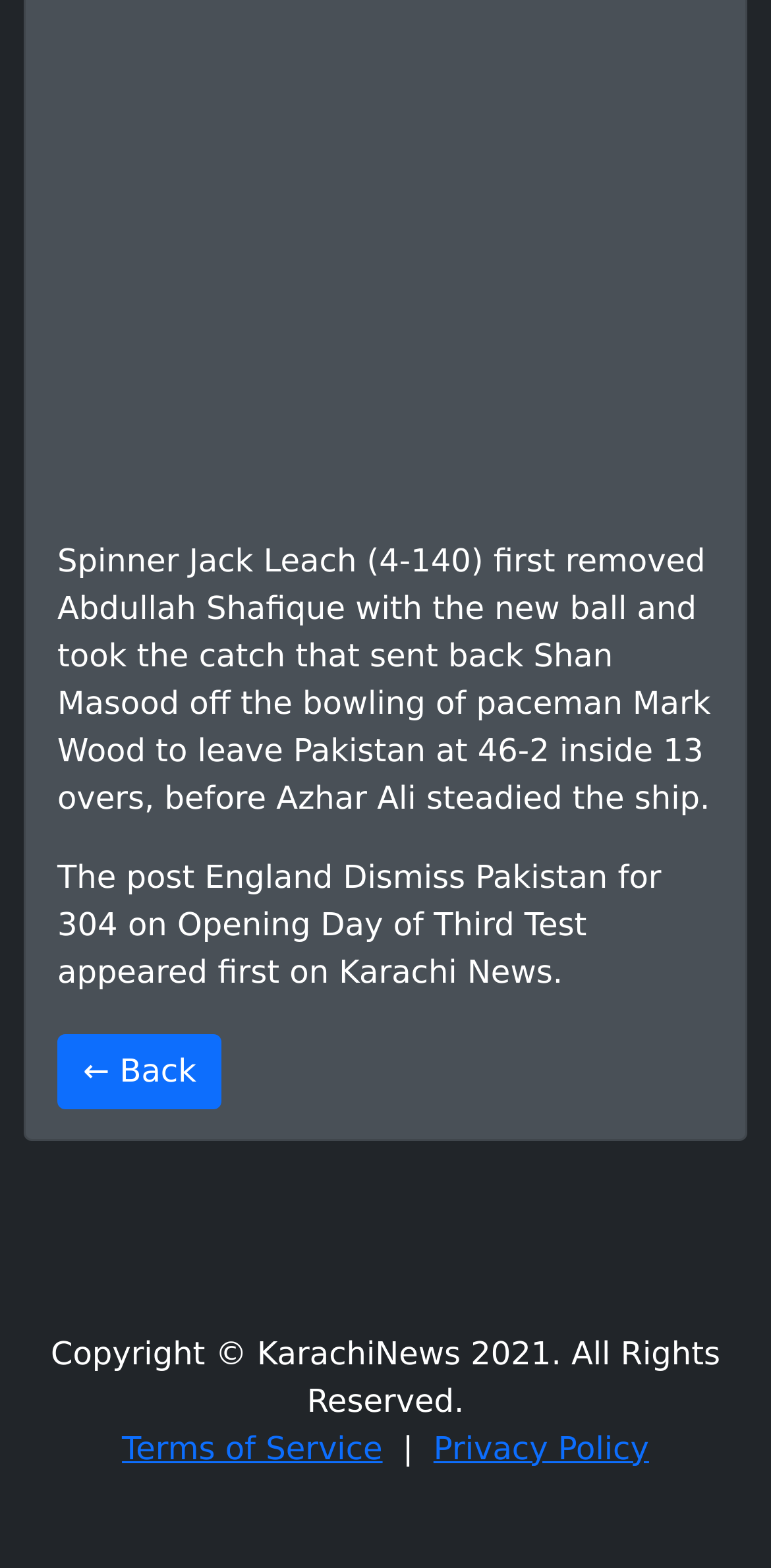What is the name of the news website?
From the screenshot, supply a one-word or short-phrase answer.

Karachi News